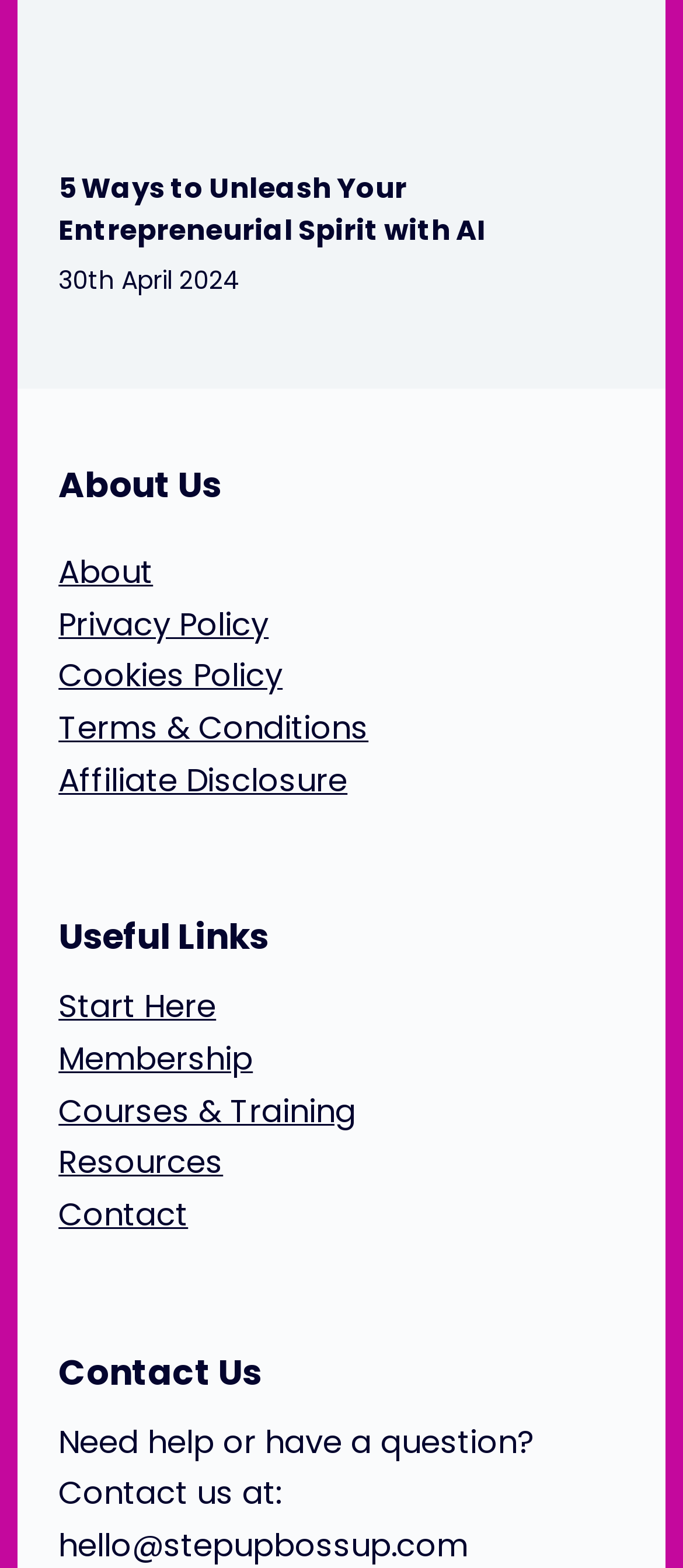Indicate the bounding box coordinates of the element that needs to be clicked to satisfy the following instruction: "start here". The coordinates should be four float numbers between 0 and 1, i.e., [left, top, right, bottom].

[0.086, 0.628, 0.316, 0.656]